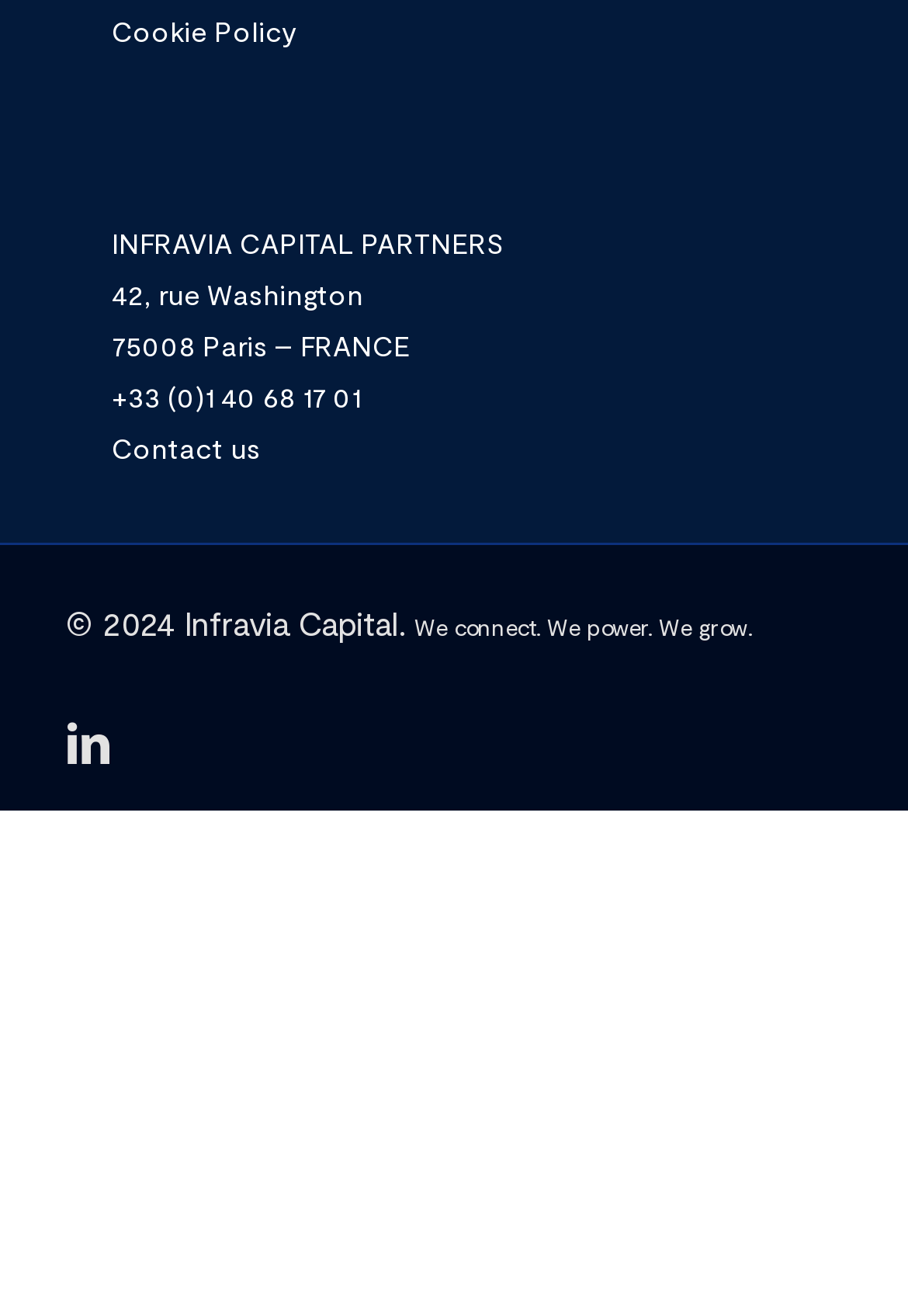What is the company name?
Give a single word or phrase as your answer by examining the image.

Infravia Capital Partners